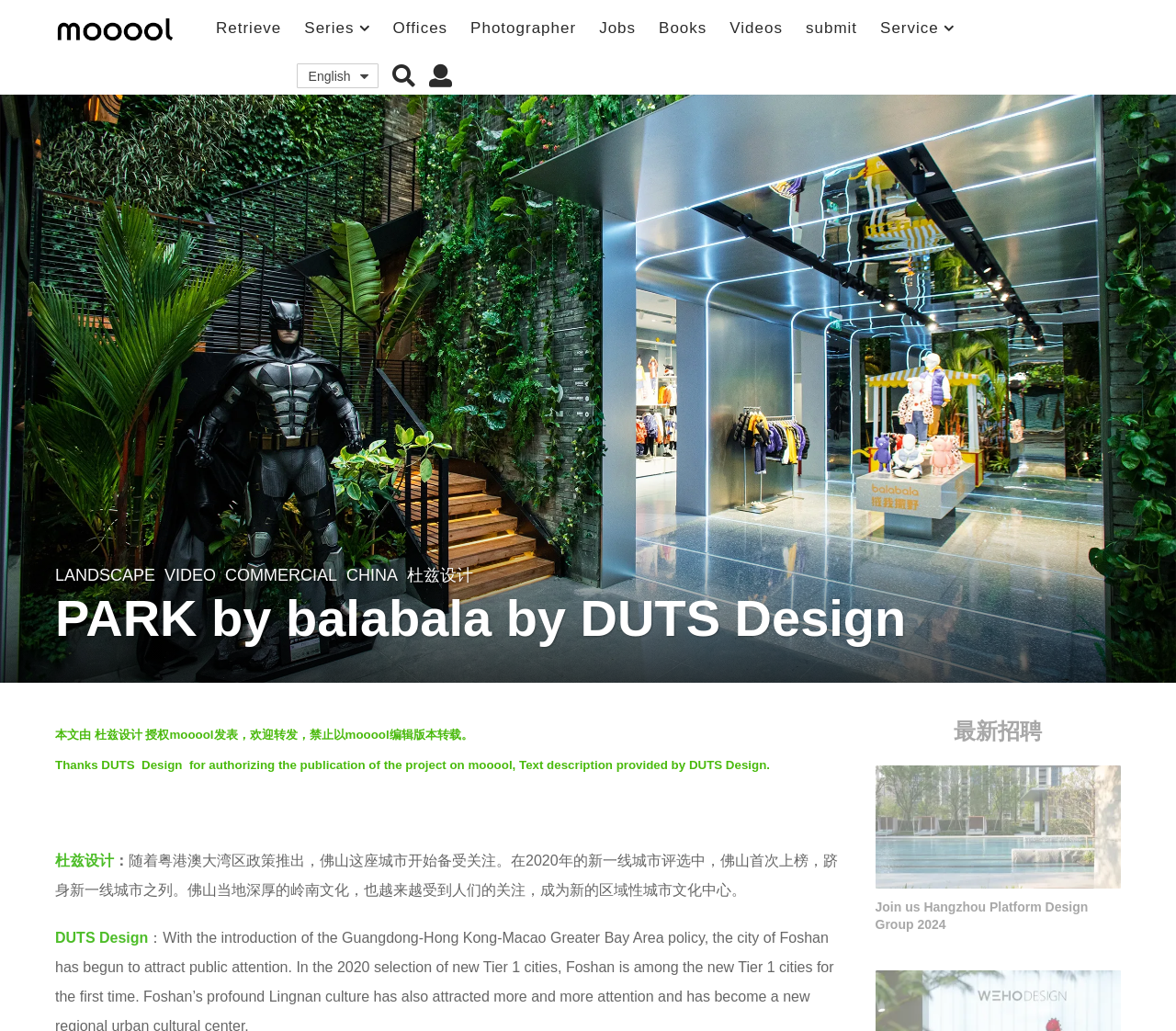Provide the bounding box coordinates of the section that needs to be clicked to accomplish the following instruction: "Visit the course page."

None